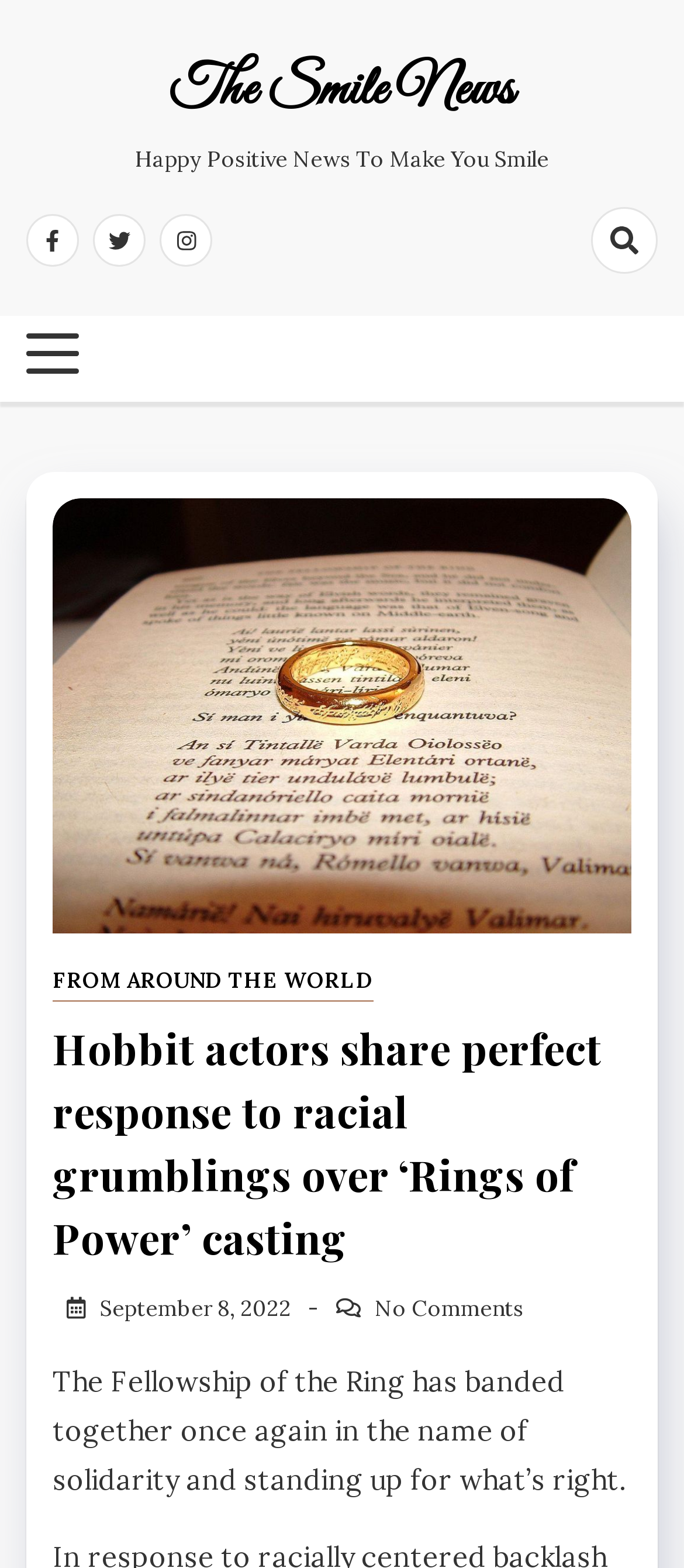Given the element description From around the world, identify the bounding box coordinates for the UI element on the webpage screenshot. The format should be (top-left x, top-left y, bottom-right x, bottom-right y), with values between 0 and 1.

[0.077, 0.613, 0.546, 0.638]